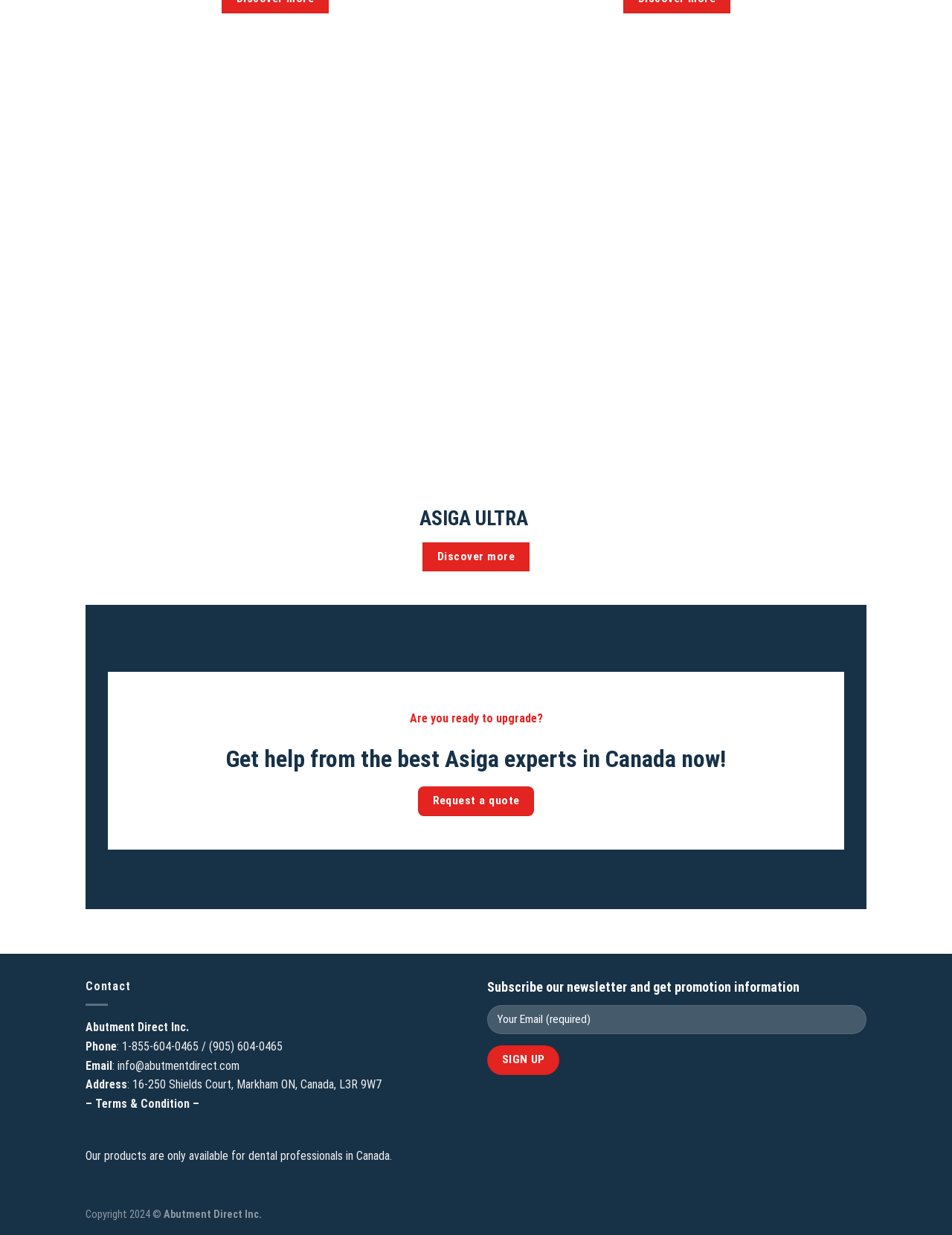Respond with a single word or phrase:
What is the phone number?

1-855-604-0465